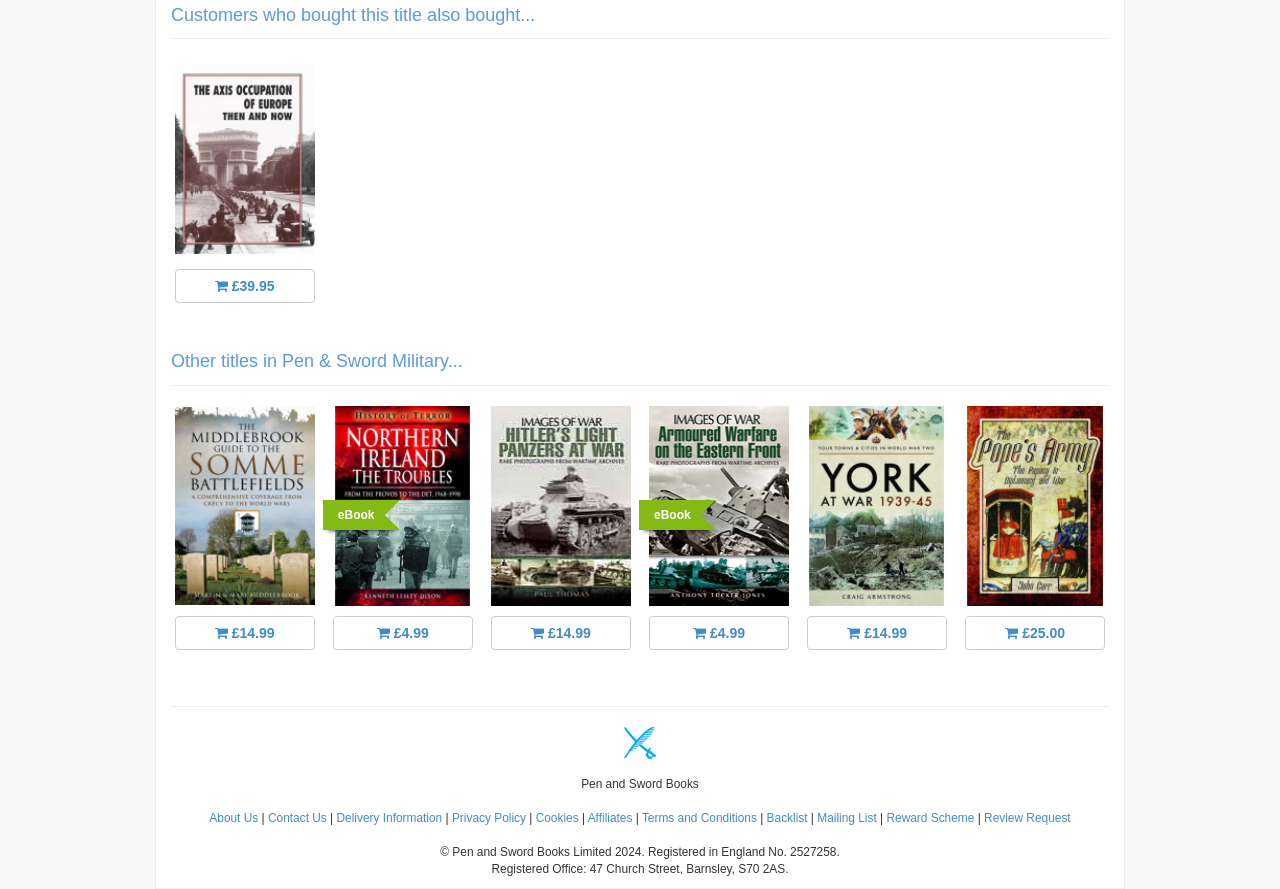Locate the bounding box coordinates of the element that needs to be clicked to carry out the instruction: "Buy eBook for £4.99". The coordinates should be given as four float numbers ranging from 0 to 1, i.e., [left, top, right, bottom].

[0.26, 0.693, 0.369, 0.731]